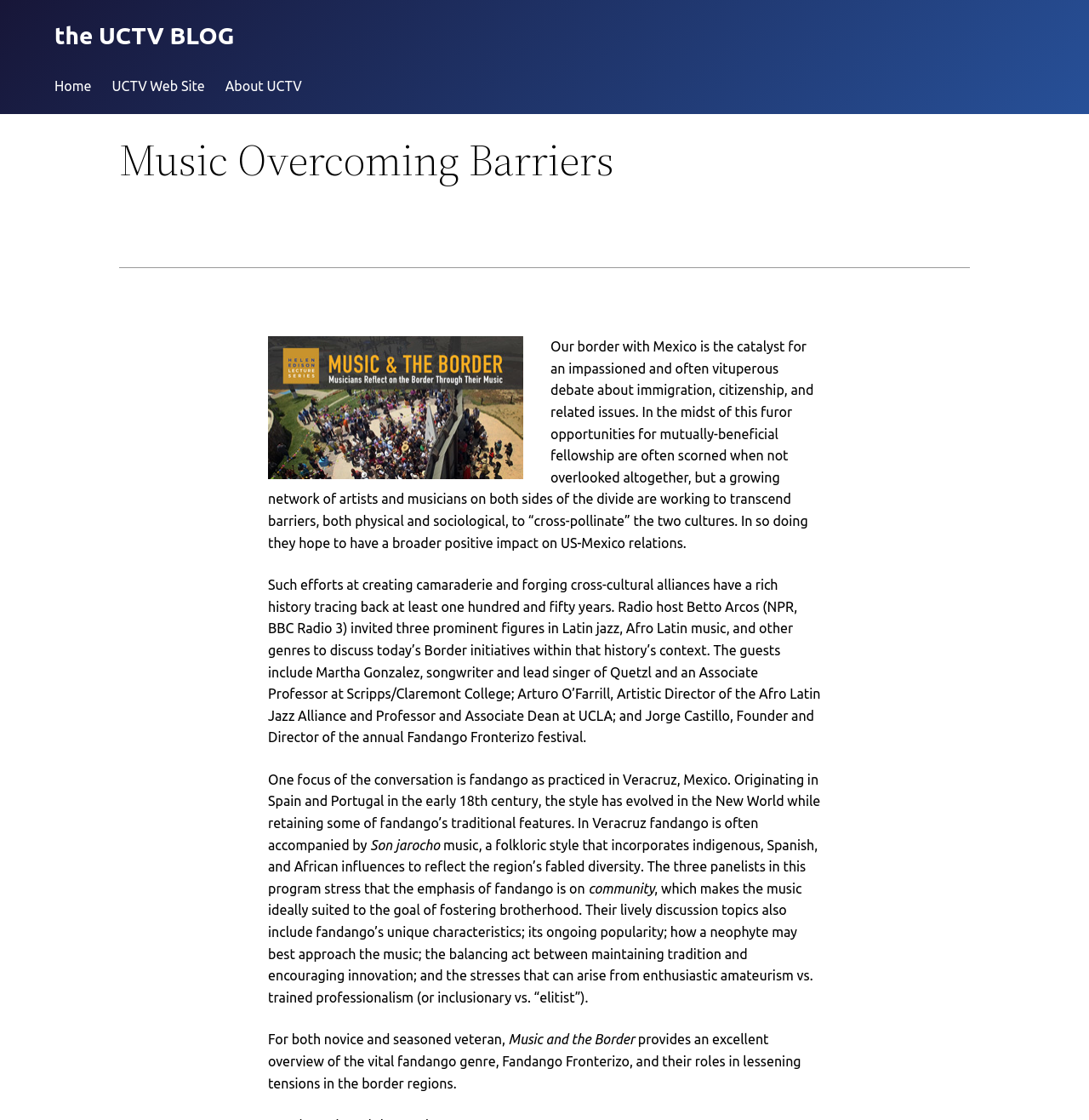What is the name of the festival mentioned in the text?
Provide a detailed and well-explained answer to the question.

The name of the festival mentioned in the text is Fandango Fronterizo, which is an annual festival founded by Jorge Castillo. This is mentioned in the text as one of the topics discussed by the three panelists in the conversation.